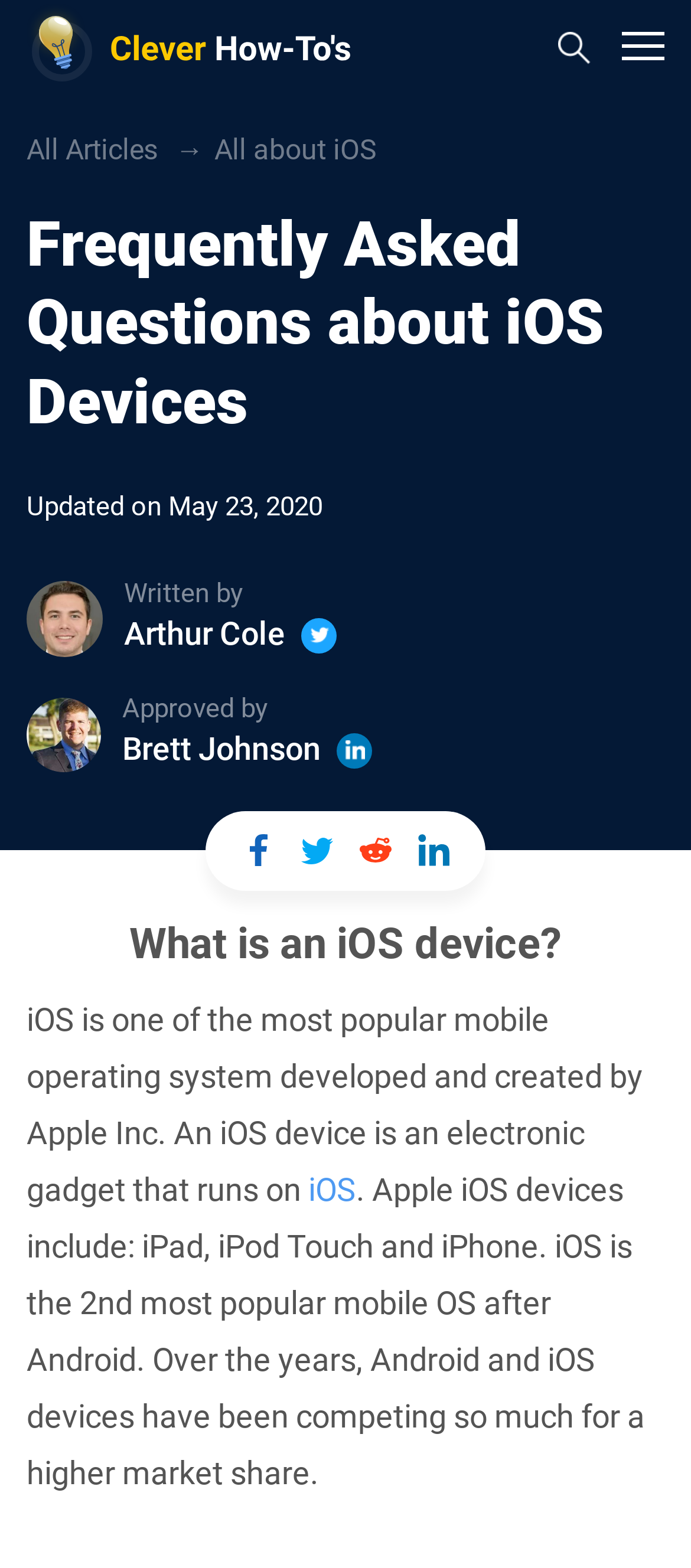Pinpoint the bounding box coordinates of the clickable element to carry out the following instruction: "Click on the 'Arthur Cole' link."

[0.179, 0.391, 0.413, 0.415]